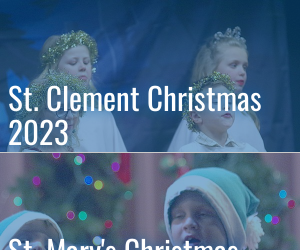Detail every aspect of the image in your caption.

The image captures a festive moment from the "St. Clement Christmas 2023" celebration, showcasing children performing in a holiday-themed event. Two young girls, adorned with shimmering headpieces and white garments, exude joy as they sing or act, embodying the spirit of Christmas. Below, another child is featured, wearing a Santa hat and gazing in wonder, likely captivated by the holiday ambiance around them, which includes twinkling lights from a nearby Christmas tree. This celebration highlights the warmth and joy of community traditions during the festive season.